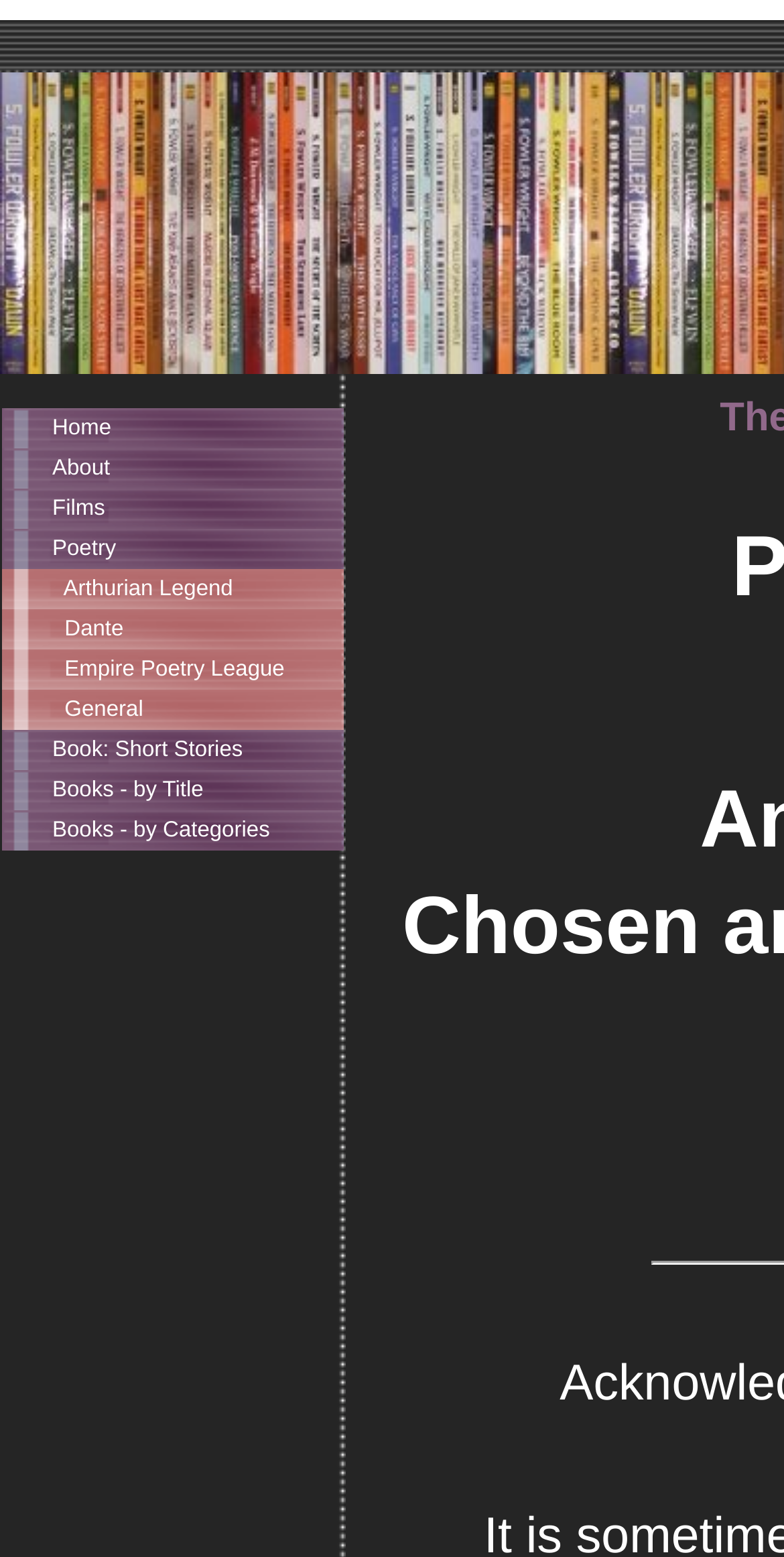Please identify the bounding box coordinates of the region to click in order to complete the task: "read short stories". The coordinates must be four float numbers between 0 and 1, specified as [left, top, right, bottom].

[0.003, 0.469, 0.438, 0.495]